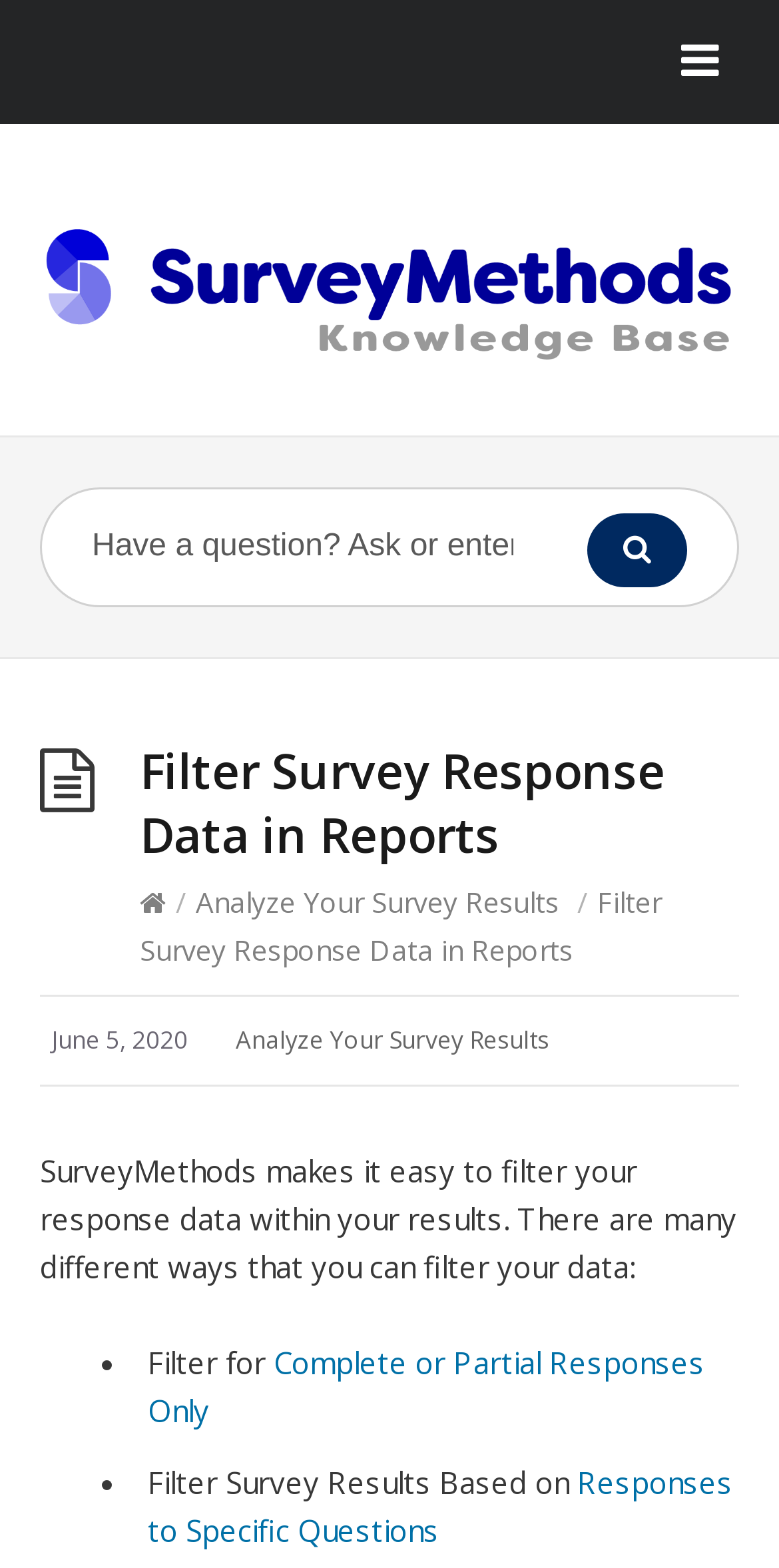Based on the element description: "Complete or Partial Responses Only", identify the UI element and provide its bounding box coordinates. Use four float numbers between 0 and 1, [left, top, right, bottom].

[0.19, 0.857, 0.905, 0.913]